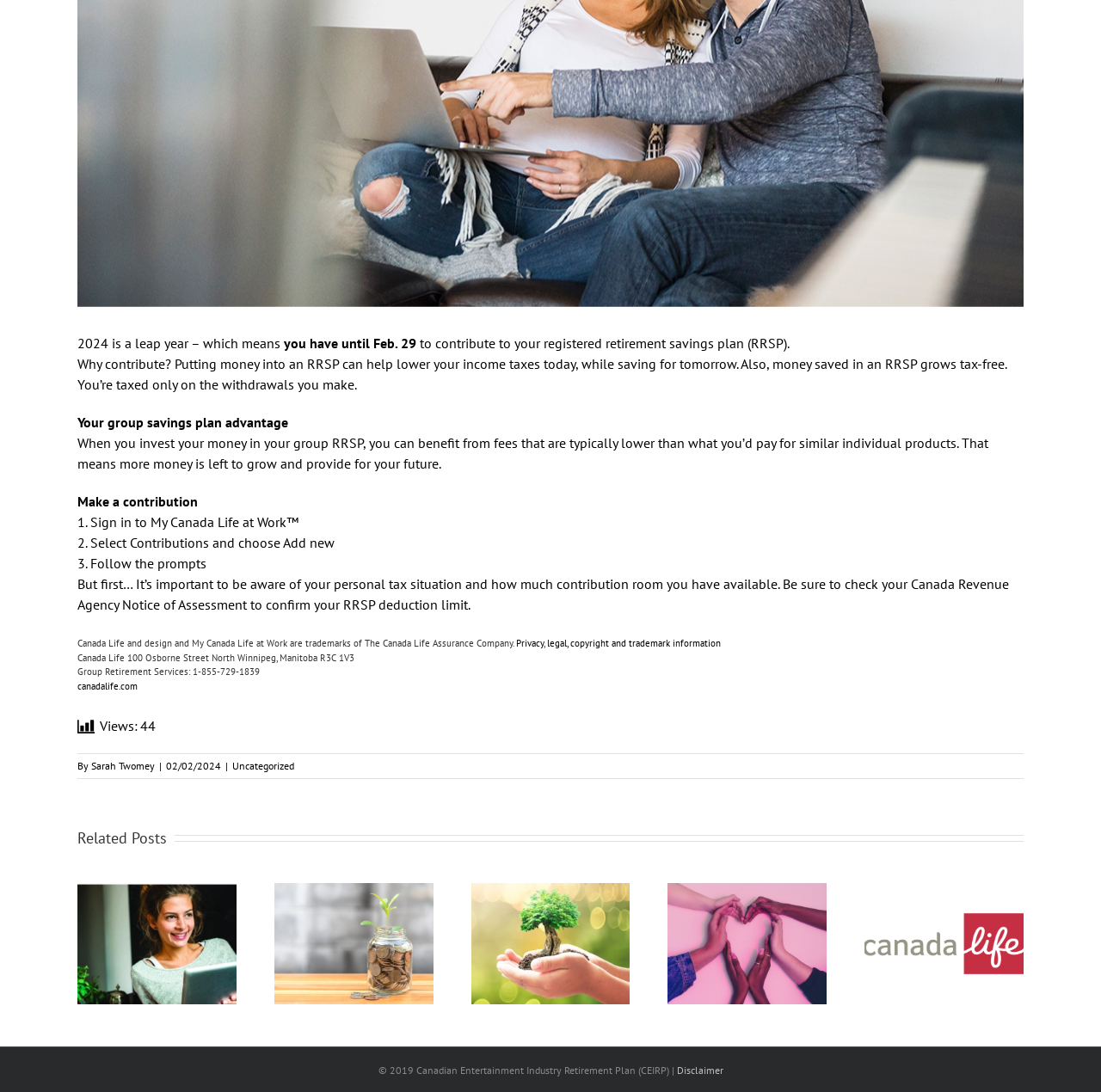Provide the bounding box coordinates of the HTML element this sentence describes: "Go to Top". The bounding box coordinates consist of four float numbers between 0 and 1, i.e., [left, top, right, bottom].

[0.904, 0.476, 0.941, 0.504]